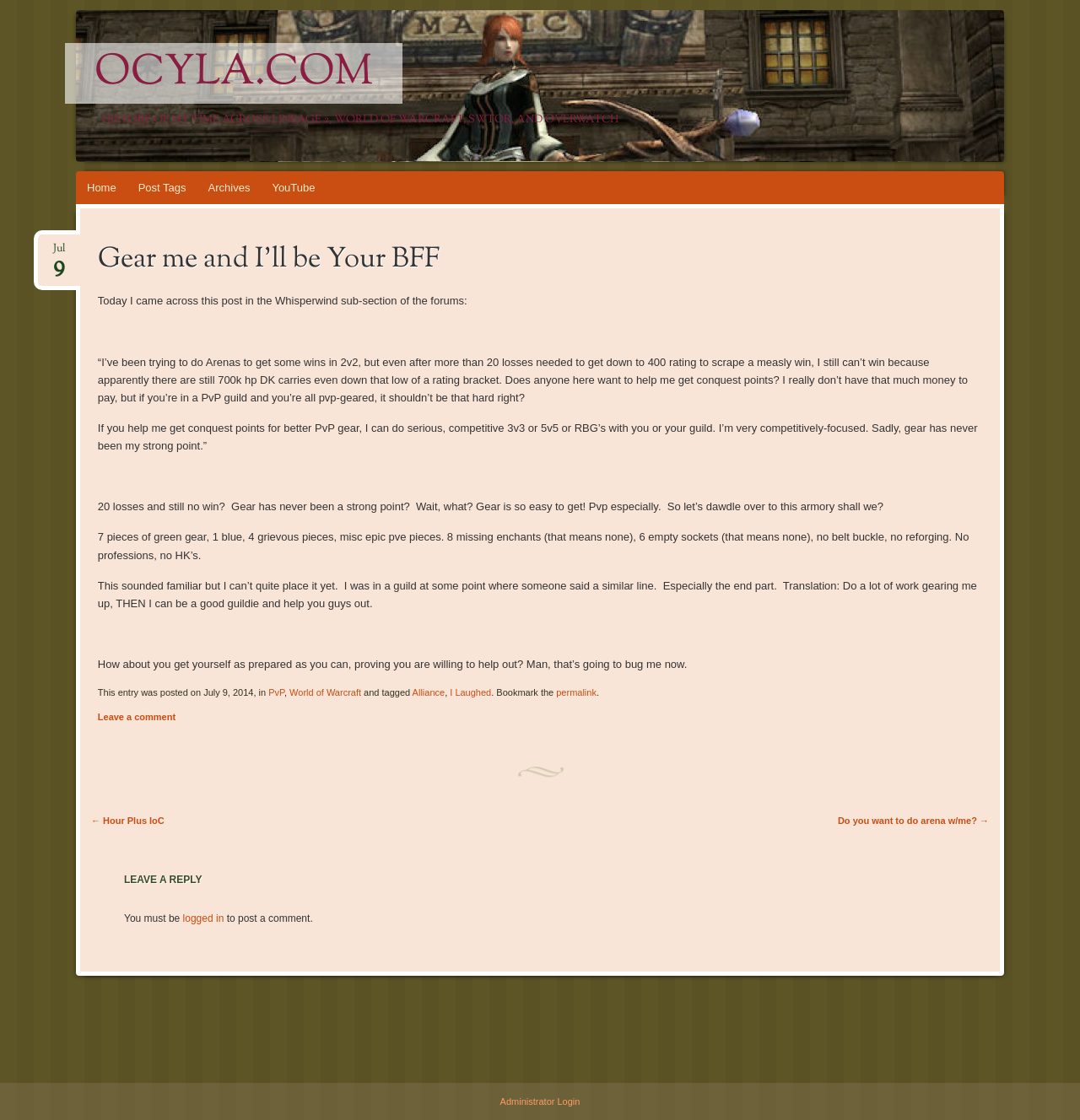What is the title of the article?
Could you answer the question with a detailed and thorough explanation?

The title of the article can be found in the heading element with the text 'Gear me and I’ll be Your BFF' which is located inside the article element.